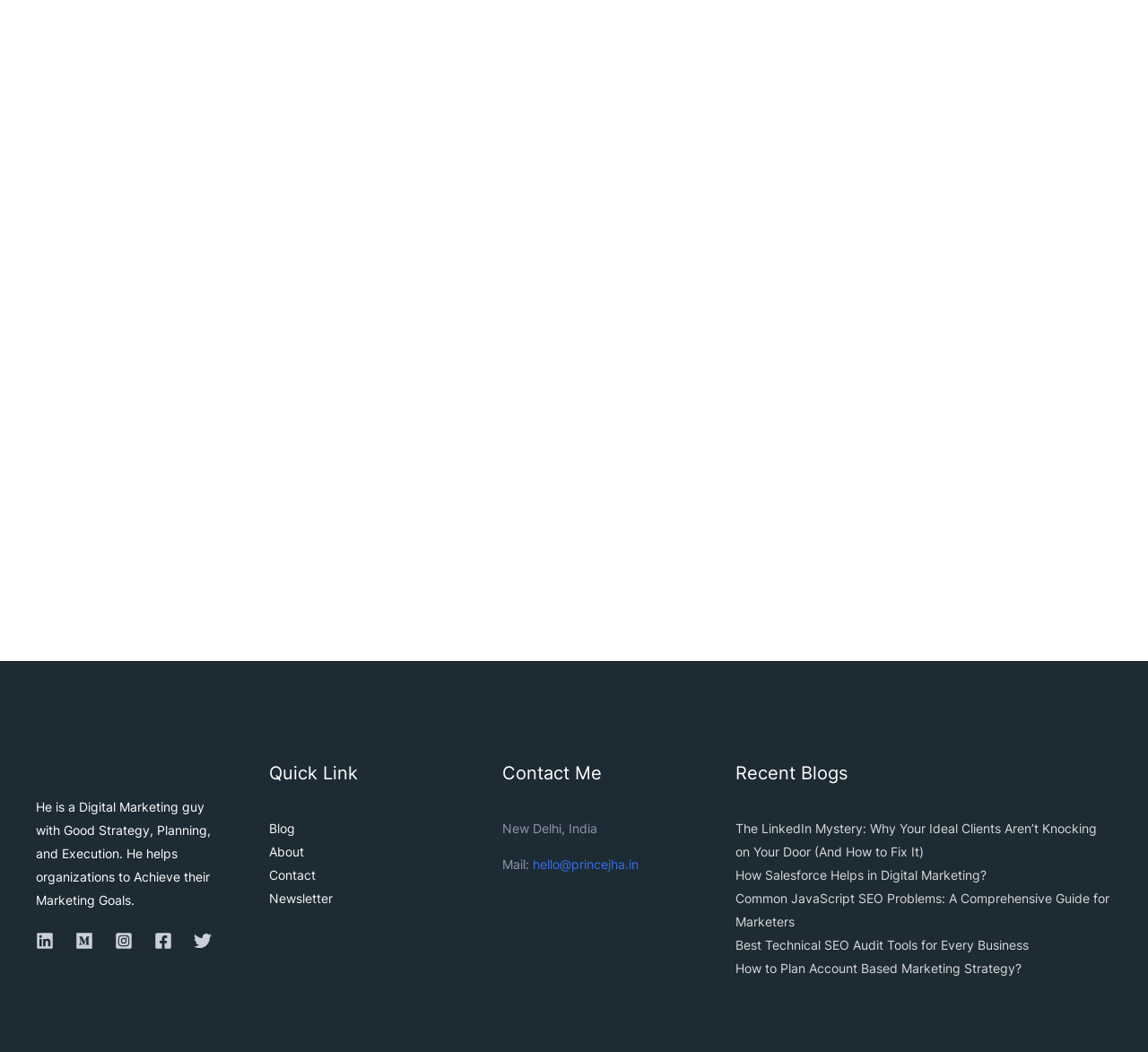What is the profession of the person described?
Examine the webpage screenshot and provide an in-depth answer to the question.

Based on the StaticText element with ID 145, it is clear that the person is a Digital Marketing guy with Good Strategy, Planning, and Execution.